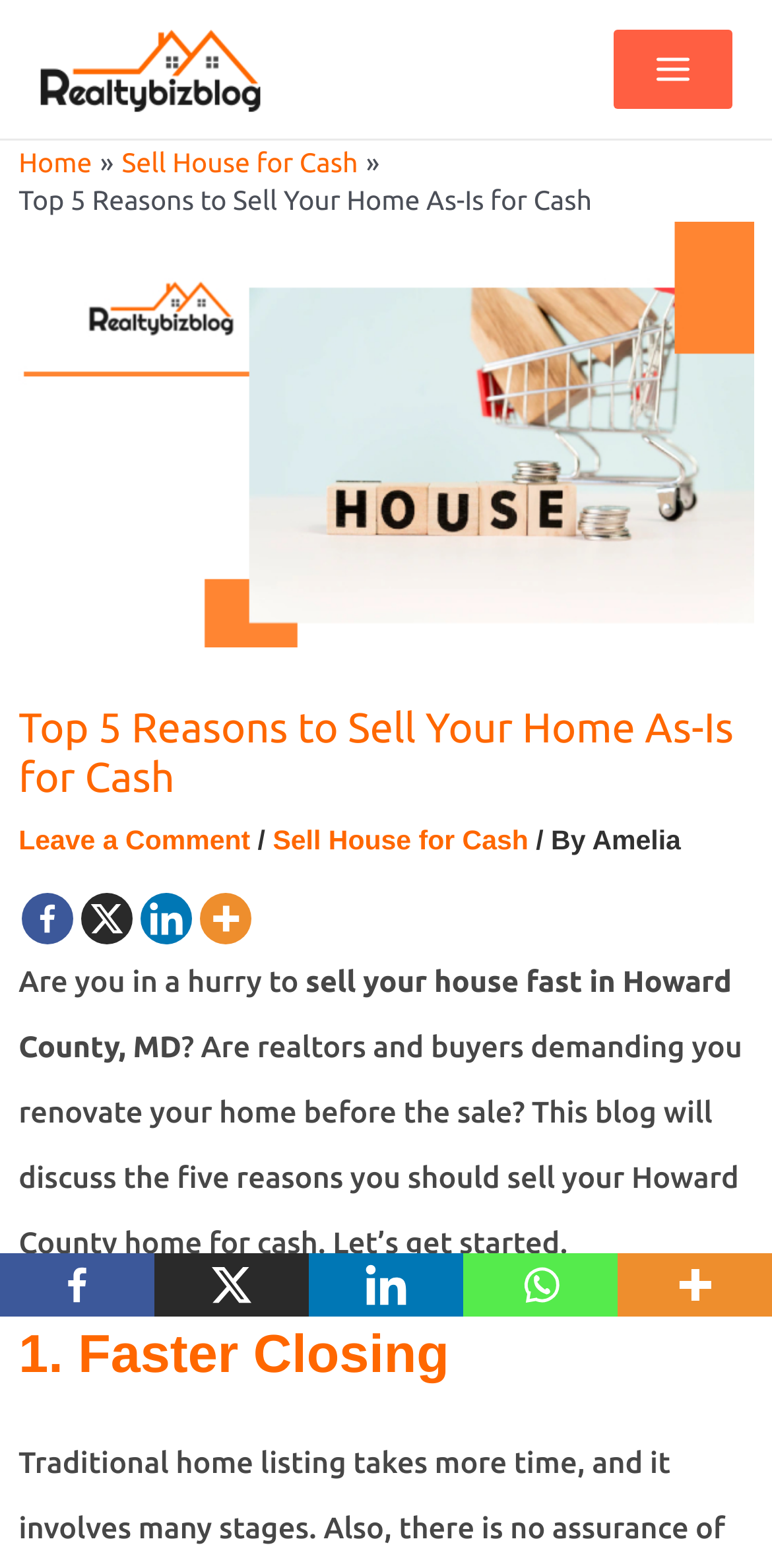Find the bounding box coordinates for the element described here: "Leave a Comment".

[0.024, 0.526, 0.324, 0.545]